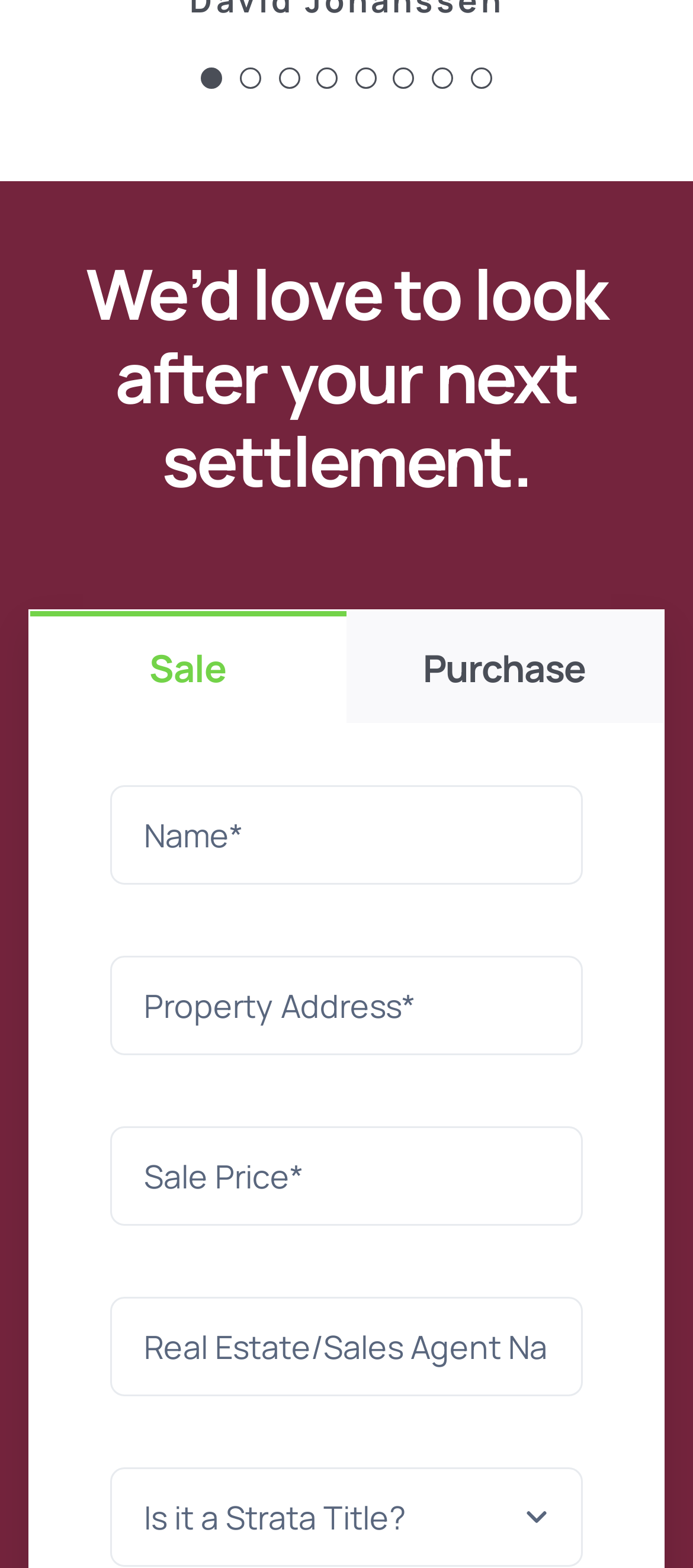Please identify the bounding box coordinates of the area that needs to be clicked to fulfill the following instruction: "Enter your property address in the 'Property Address*' field."

[0.159, 0.609, 0.841, 0.672]